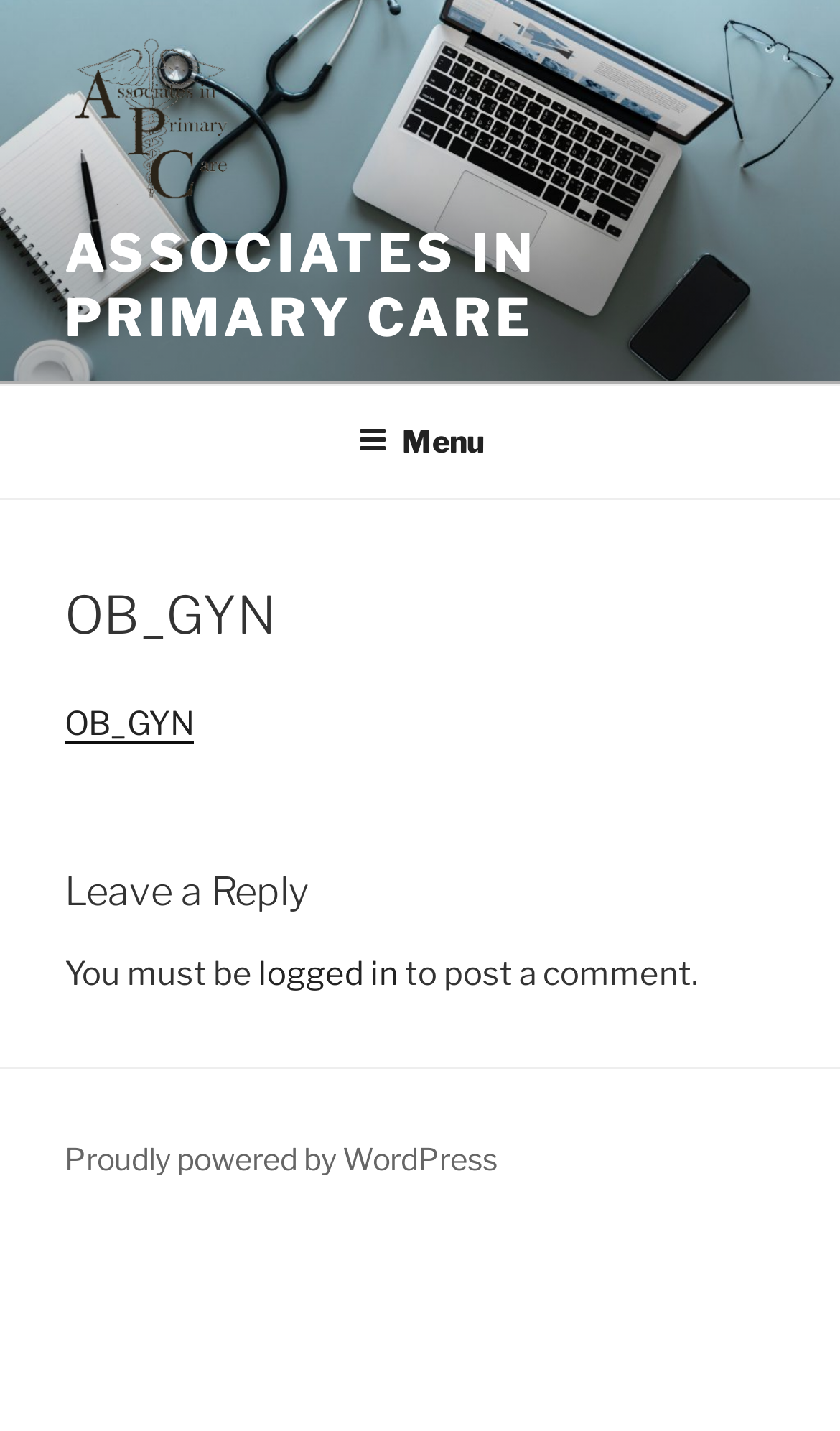What is the name of the primary care associates?
Please look at the screenshot and answer using one word or phrase.

Associates In Primary Care